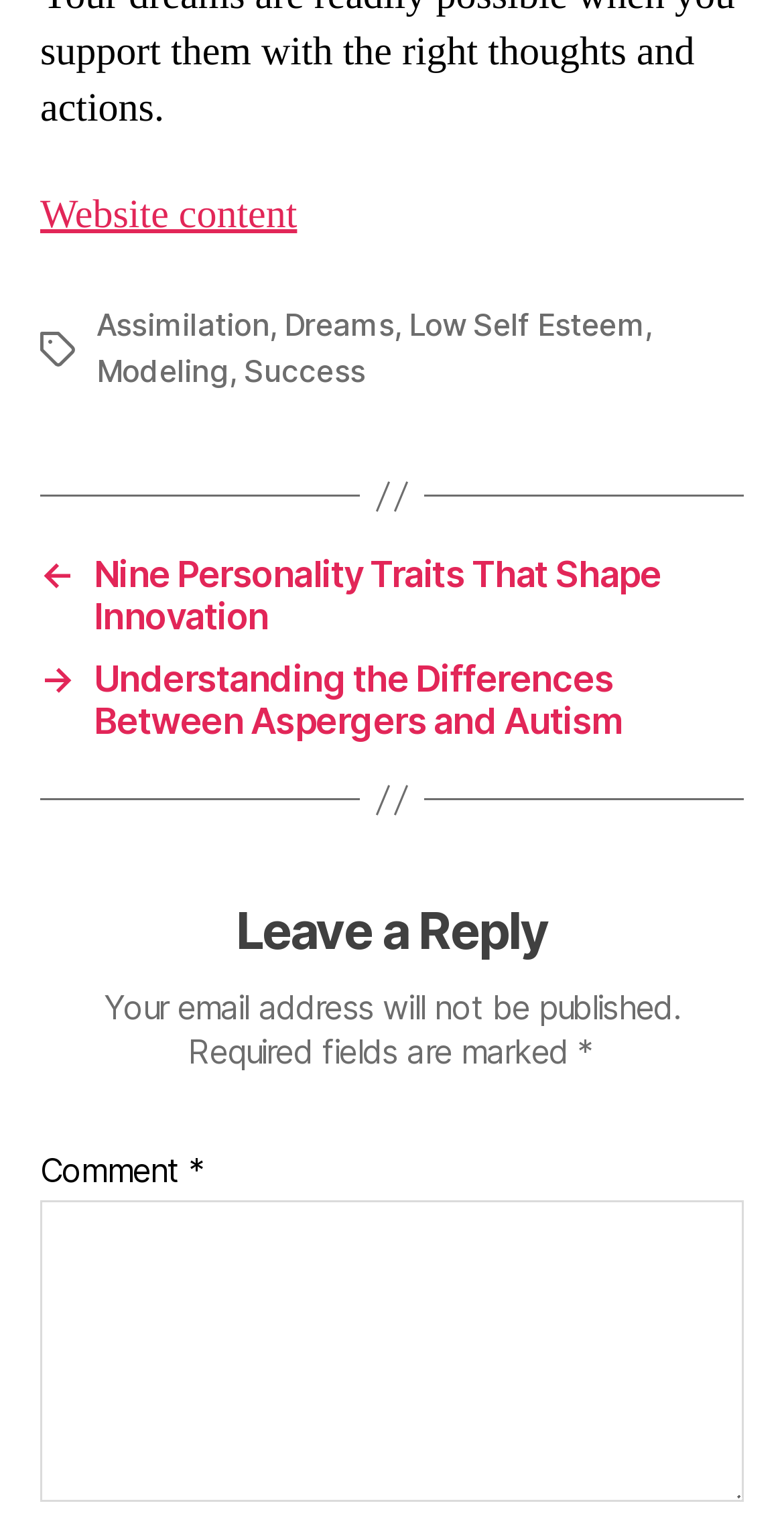Identify the bounding box coordinates of the element that should be clicked to fulfill this task: "Click on the 'Success' tag". The coordinates should be provided as four float numbers between 0 and 1, i.e., [left, top, right, bottom].

[0.311, 0.229, 0.466, 0.254]